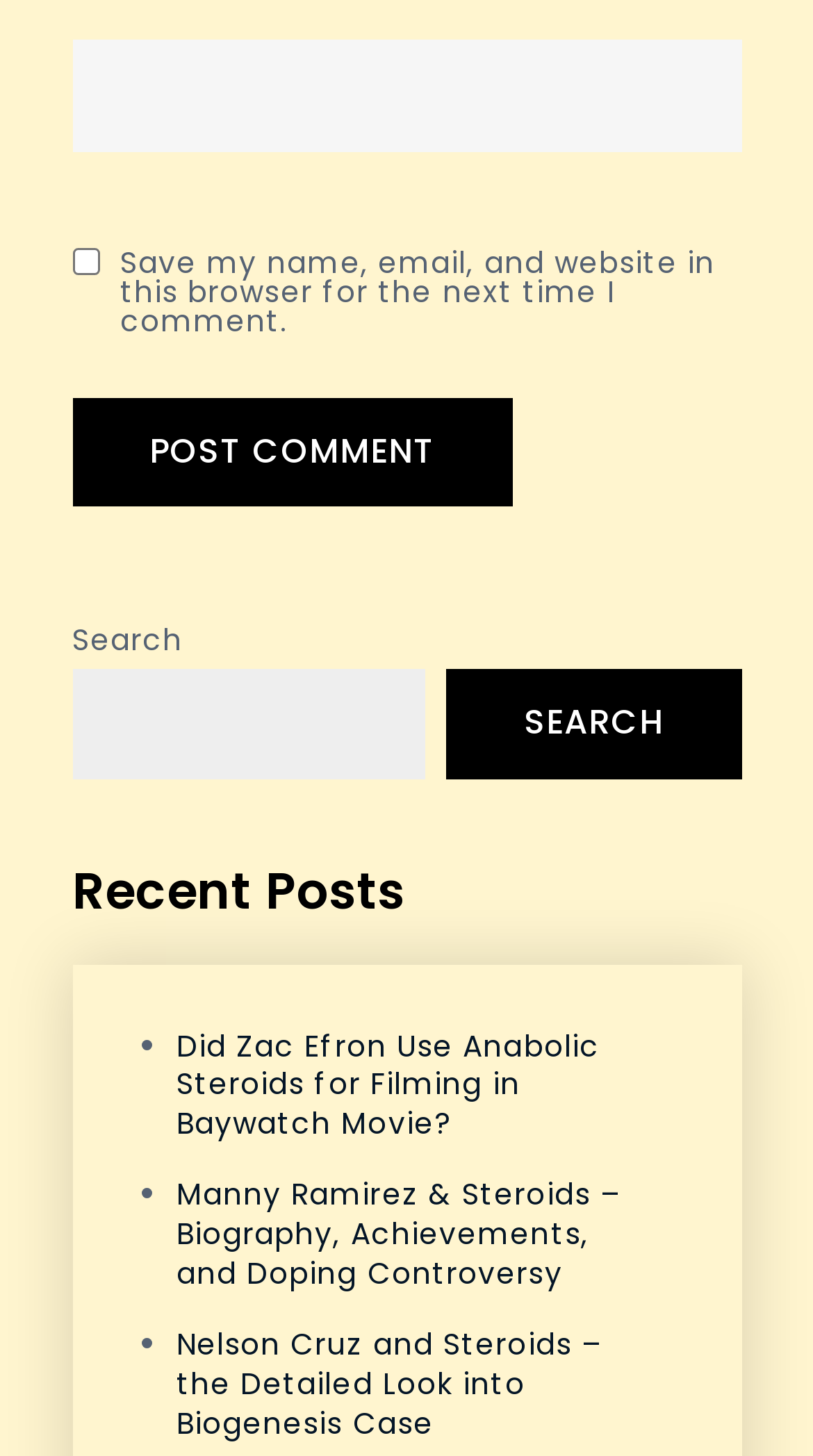Find the bounding box coordinates for the area that should be clicked to accomplish the instruction: "read the recent post about Zac Efron".

[0.217, 0.704, 0.738, 0.786]